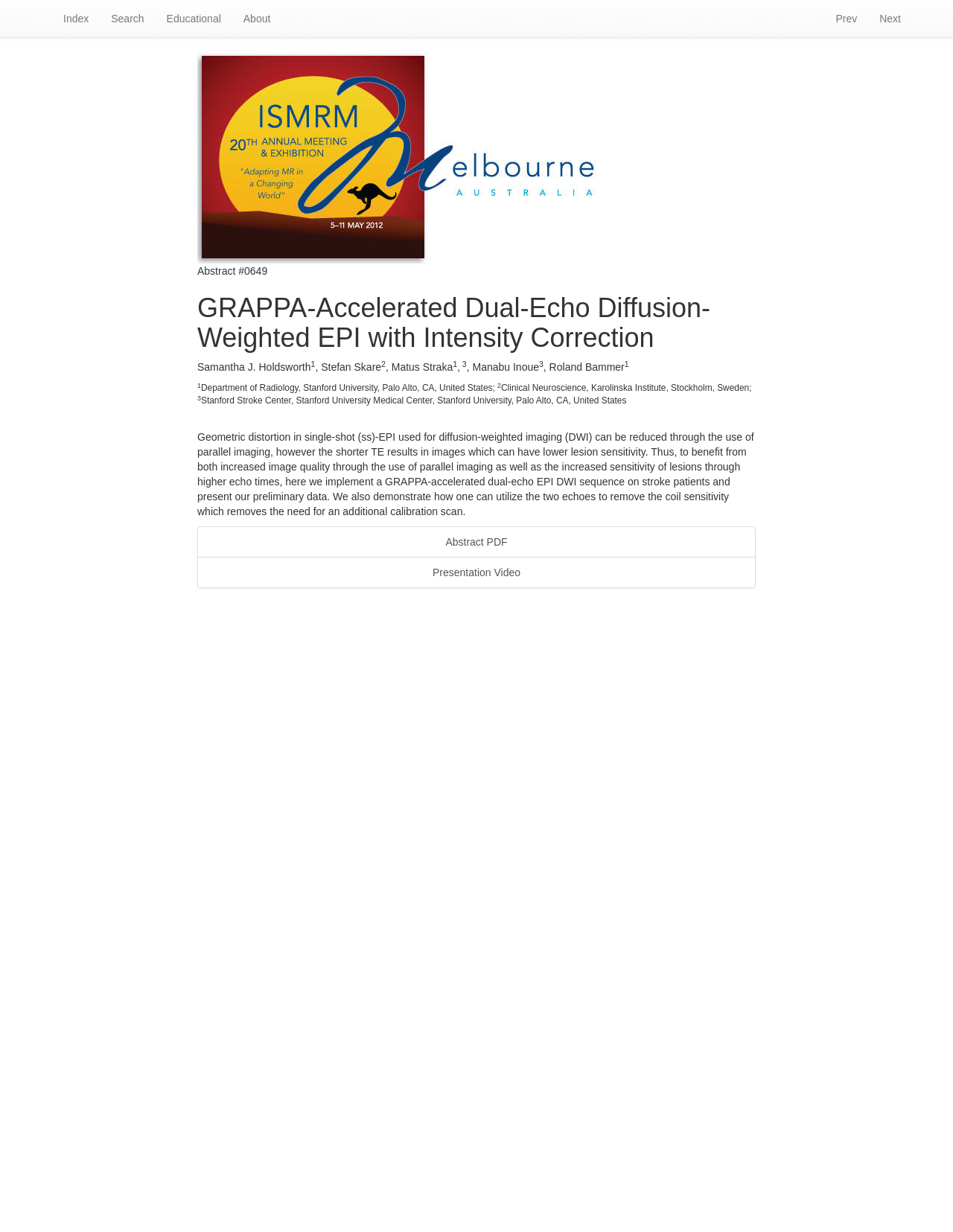Using the element description alt="Meeting Banner", predict the bounding box coordinates for the UI element. Provide the coordinates in (top-left x, top-left y, bottom-right x, bottom-right y) format with values ranging from 0 to 1.

[0.207, 0.043, 0.793, 0.214]